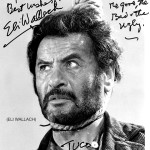What is Eli Wallach known for?
Based on the image content, provide your answer in one word or a short phrase.

Film and theater performances